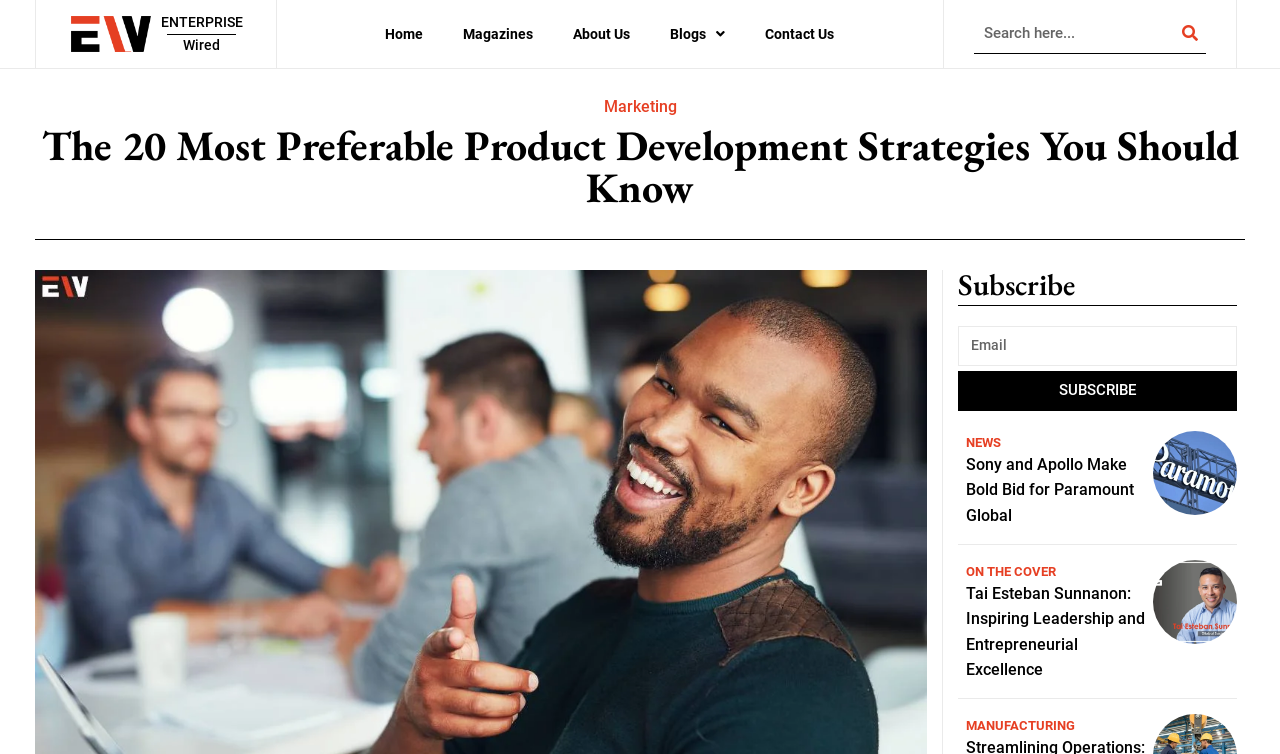Determine the bounding box coordinates of the element that should be clicked to execute the following command: "Go to Home page".

[0.297, 0.025, 0.335, 0.065]